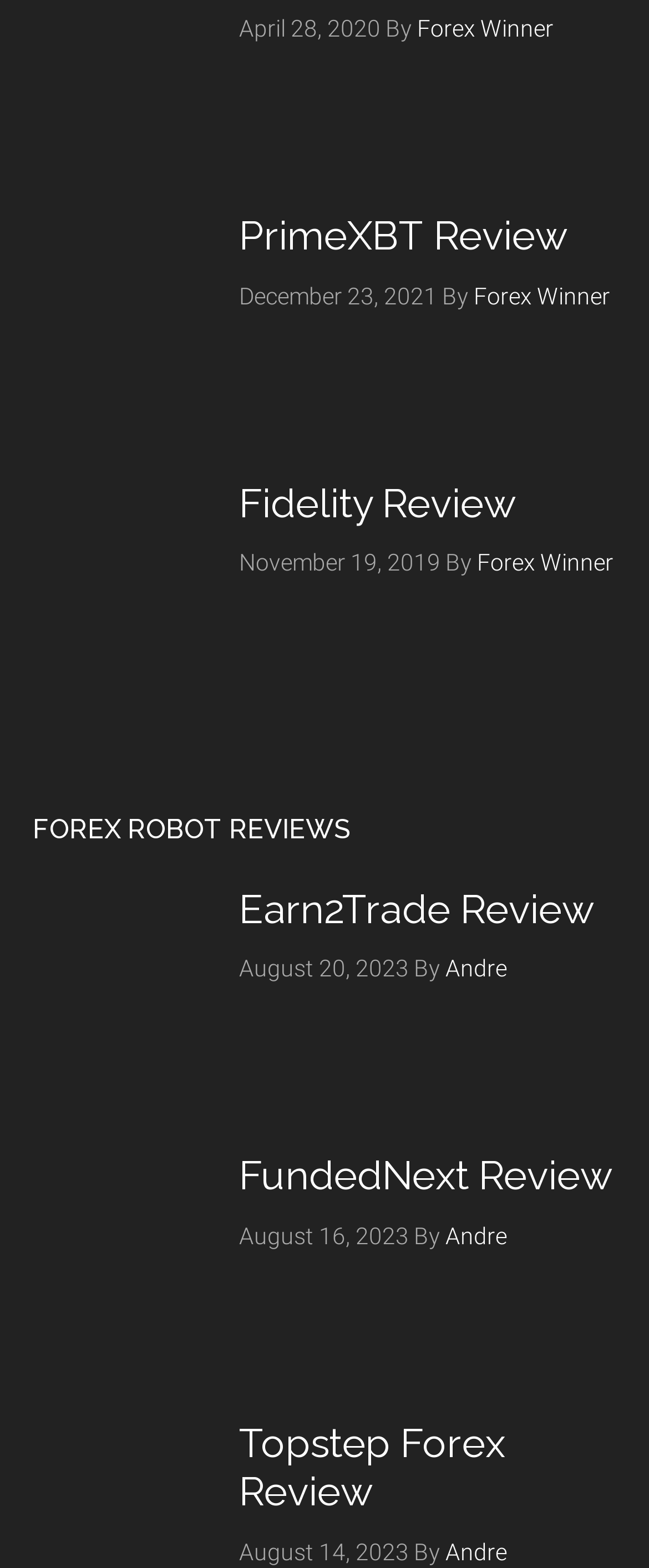Mark the bounding box of the element that matches the following description: "Core Competencies and Technical Possibilities".

None